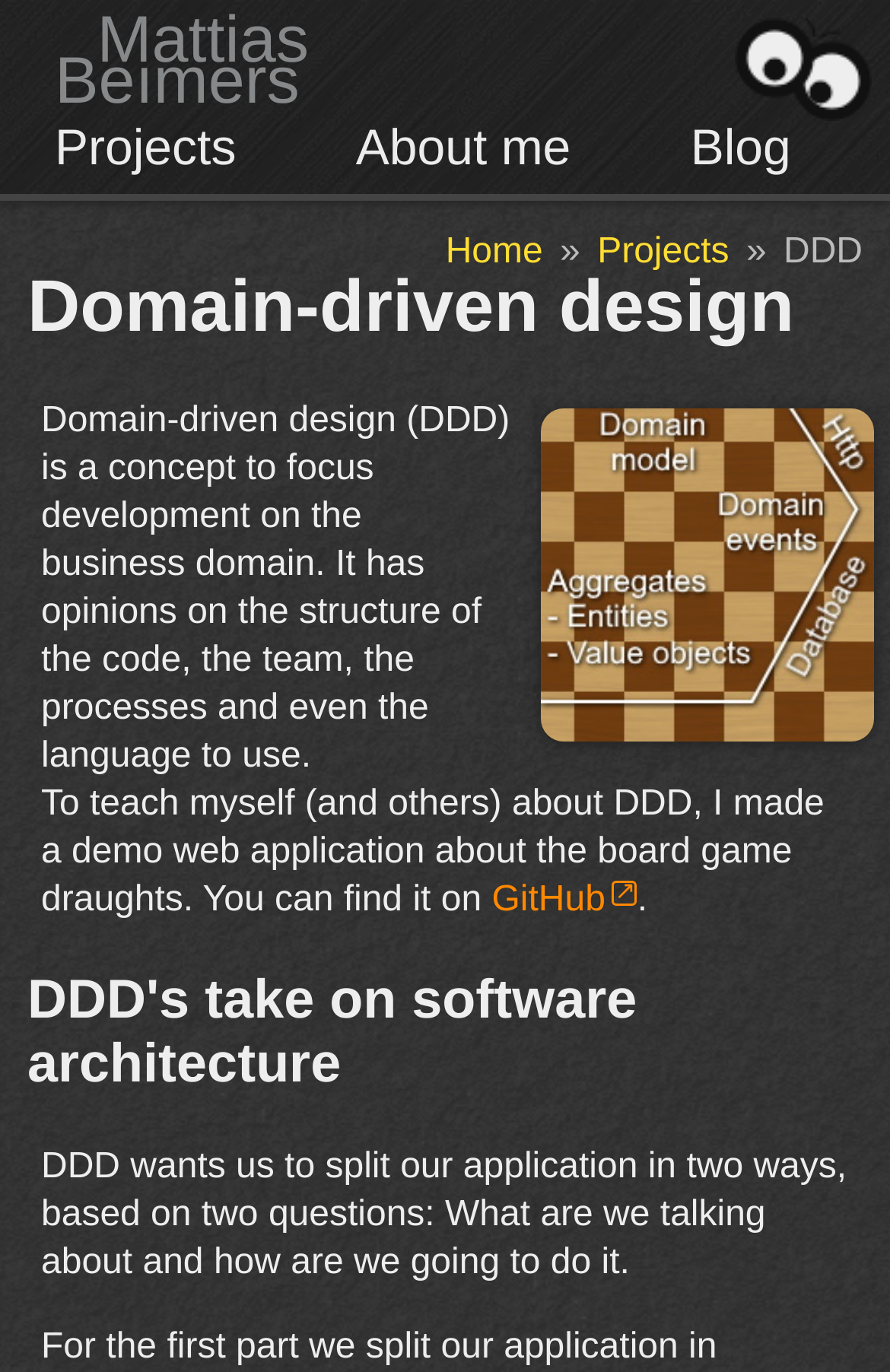Please identify the bounding box coordinates of the element I should click to complete this instruction: 'read about domain-driven design'. The coordinates should be given as four float numbers between 0 and 1, like this: [left, top, right, bottom].

[0.046, 0.293, 0.573, 0.565]